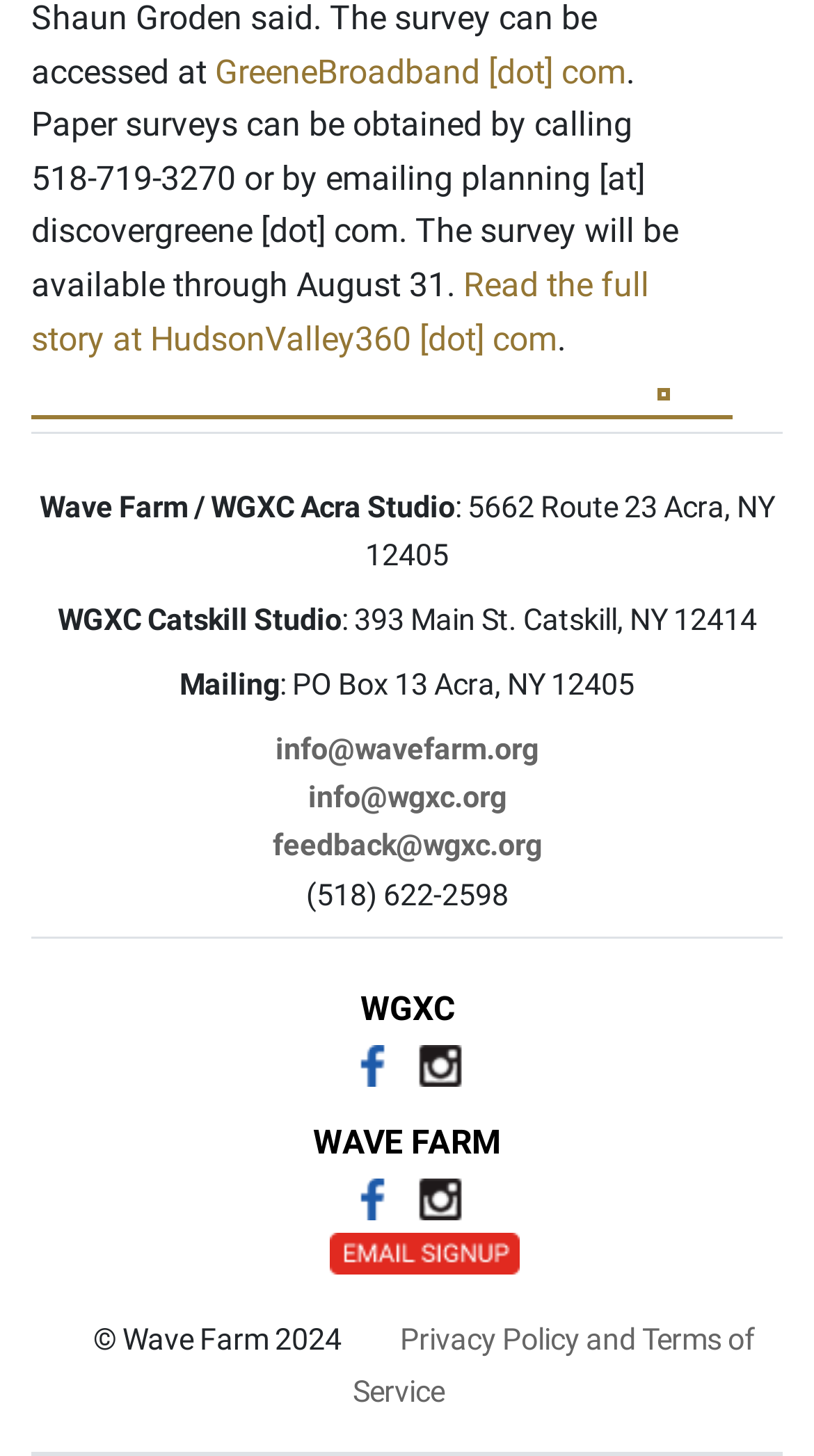Pinpoint the bounding box coordinates of the clickable area needed to execute the instruction: "View Wave Farm's Privacy Policy and Terms of Service". The coordinates should be specified as four float numbers between 0 and 1, i.e., [left, top, right, bottom].

[0.433, 0.908, 0.927, 0.969]